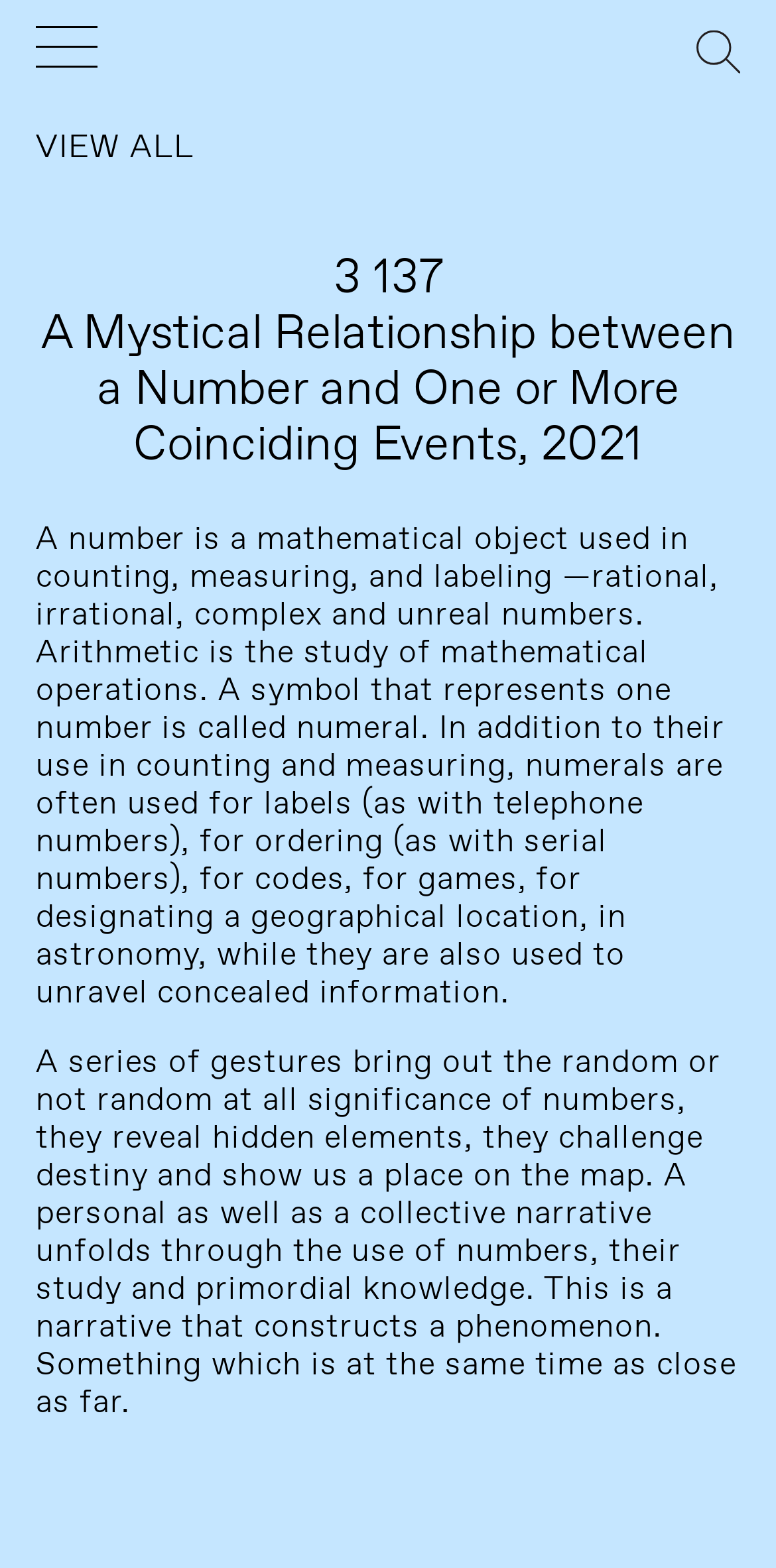Identify the text that serves as the heading for the webpage and generate it.

3 137
A Mystical Relationship between a Number and One or More Coinciding Events, 2021